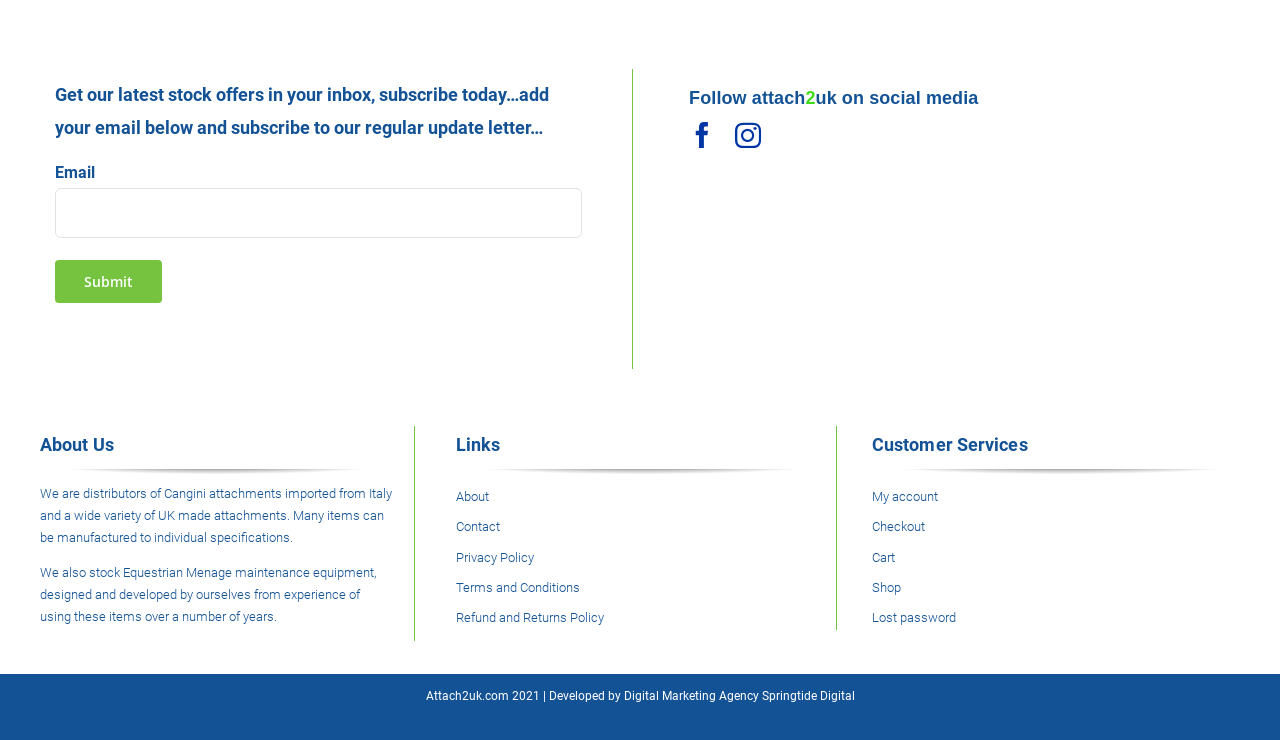Could you indicate the bounding box coordinates of the region to click in order to complete this instruction: "Subscribe to the newsletter".

[0.043, 0.254, 0.455, 0.321]